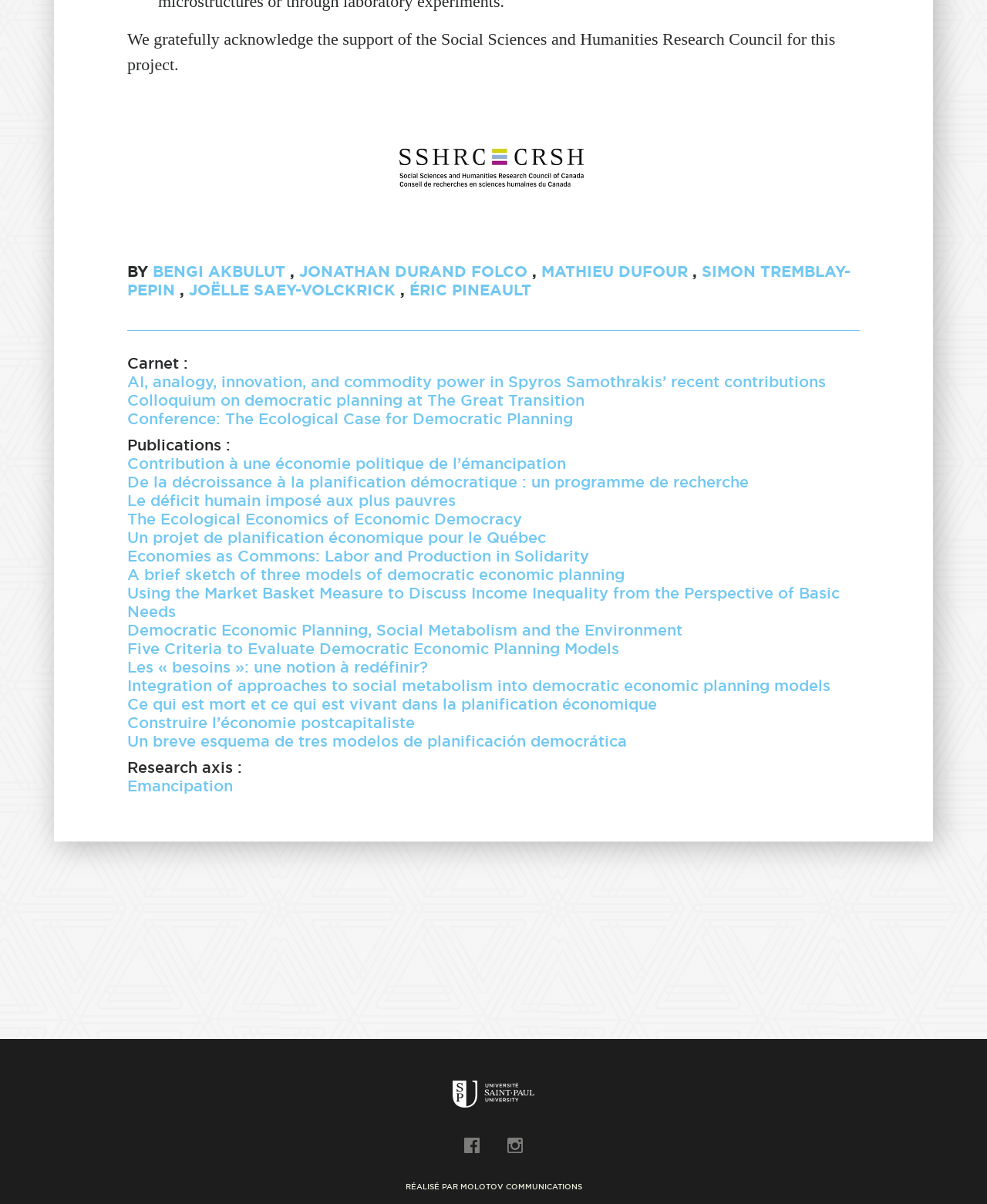Please locate the bounding box coordinates of the element's region that needs to be clicked to follow the instruction: "Learn more about the research axis on Emancipation". The bounding box coordinates should be provided as four float numbers between 0 and 1, i.e., [left, top, right, bottom].

[0.129, 0.646, 0.236, 0.66]